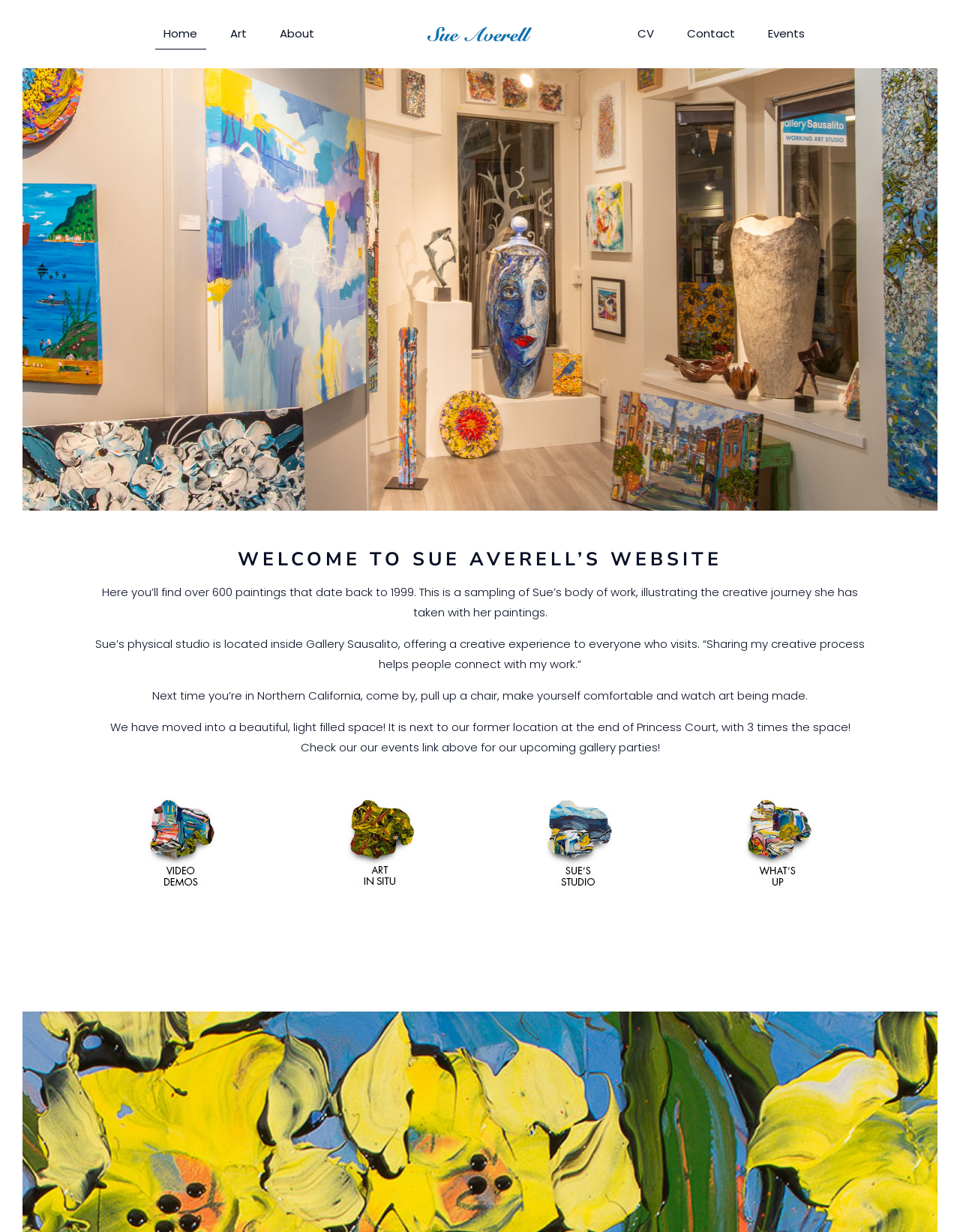What is the purpose of Sue Averell's studio? Based on the screenshot, please respond with a single word or phrase.

Creative experience